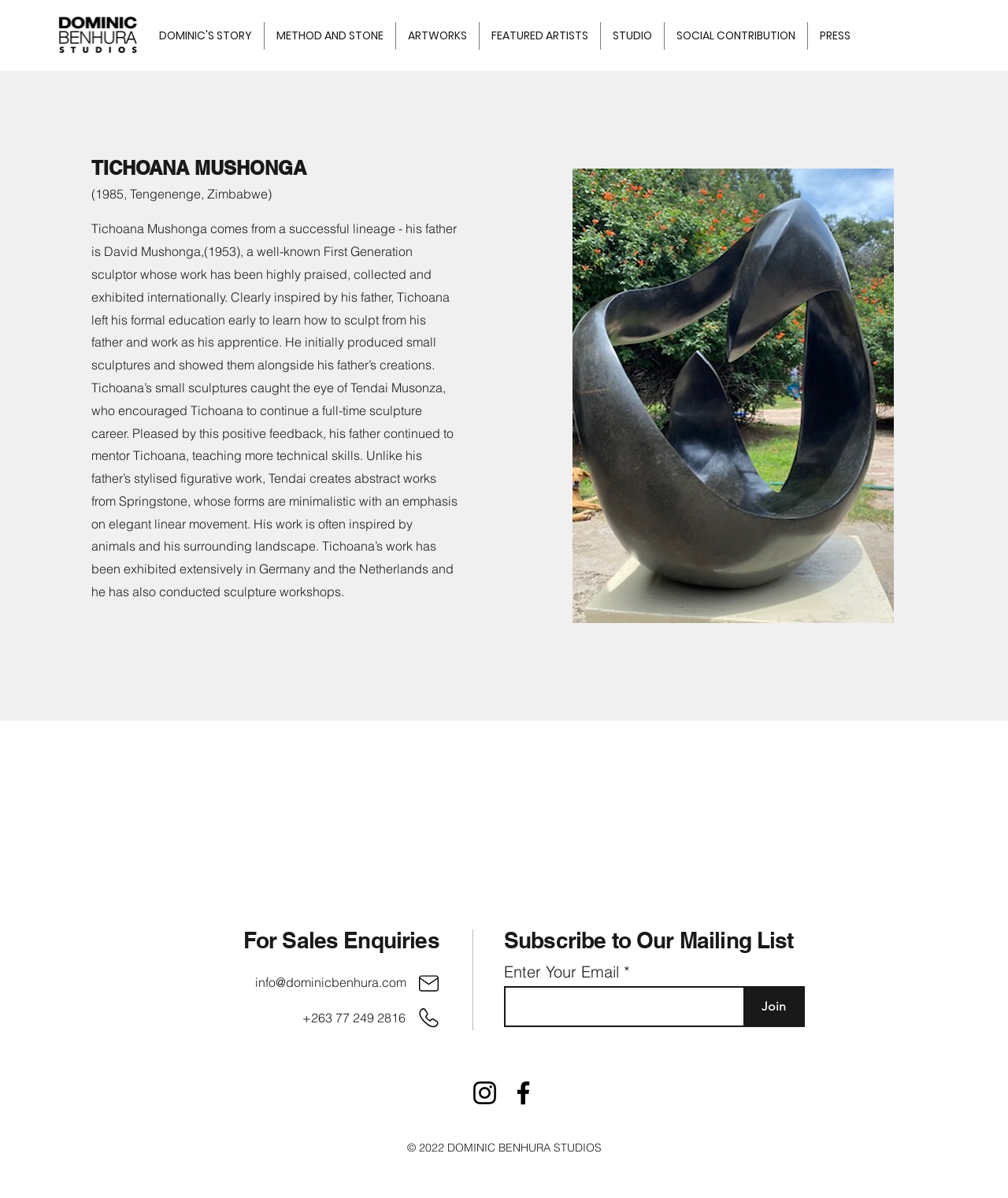Identify the bounding box coordinates of the section that should be clicked to achieve the task described: "Click on Instagram".

[0.466, 0.899, 0.496, 0.925]